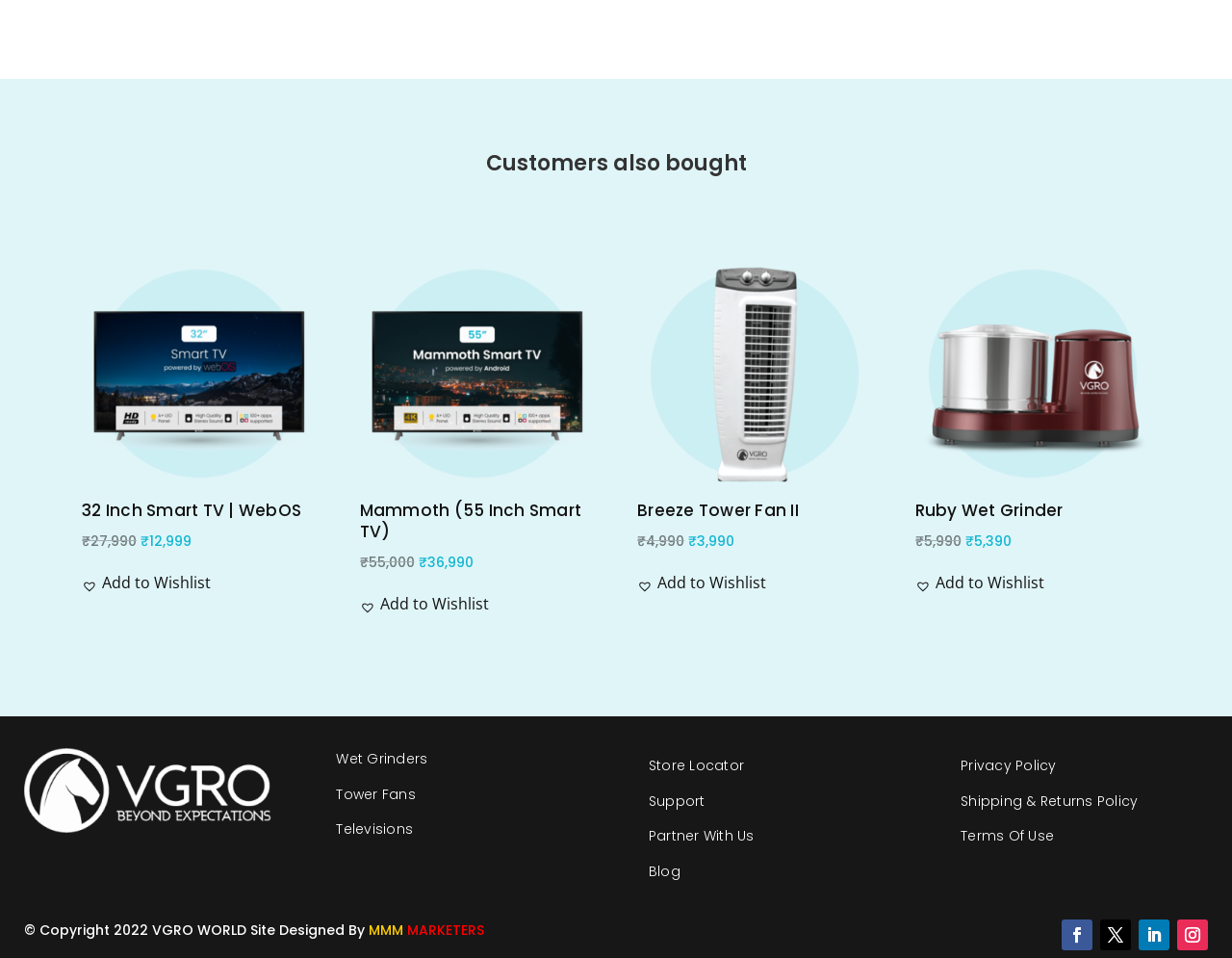Specify the bounding box coordinates of the element's region that should be clicked to achieve the following instruction: "Add 32 Inch Smart TV to Wishlist". The bounding box coordinates consist of four float numbers between 0 and 1, in the format [left, top, right, bottom].

[0.066, 0.594, 0.171, 0.622]